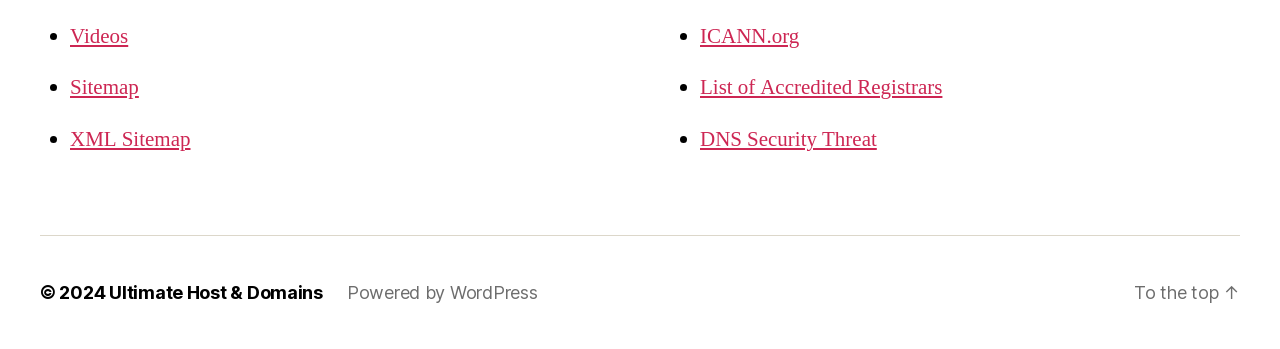Locate the bounding box coordinates of the clickable part needed for the task: "Read about Are Mail Order Brides Real".

None